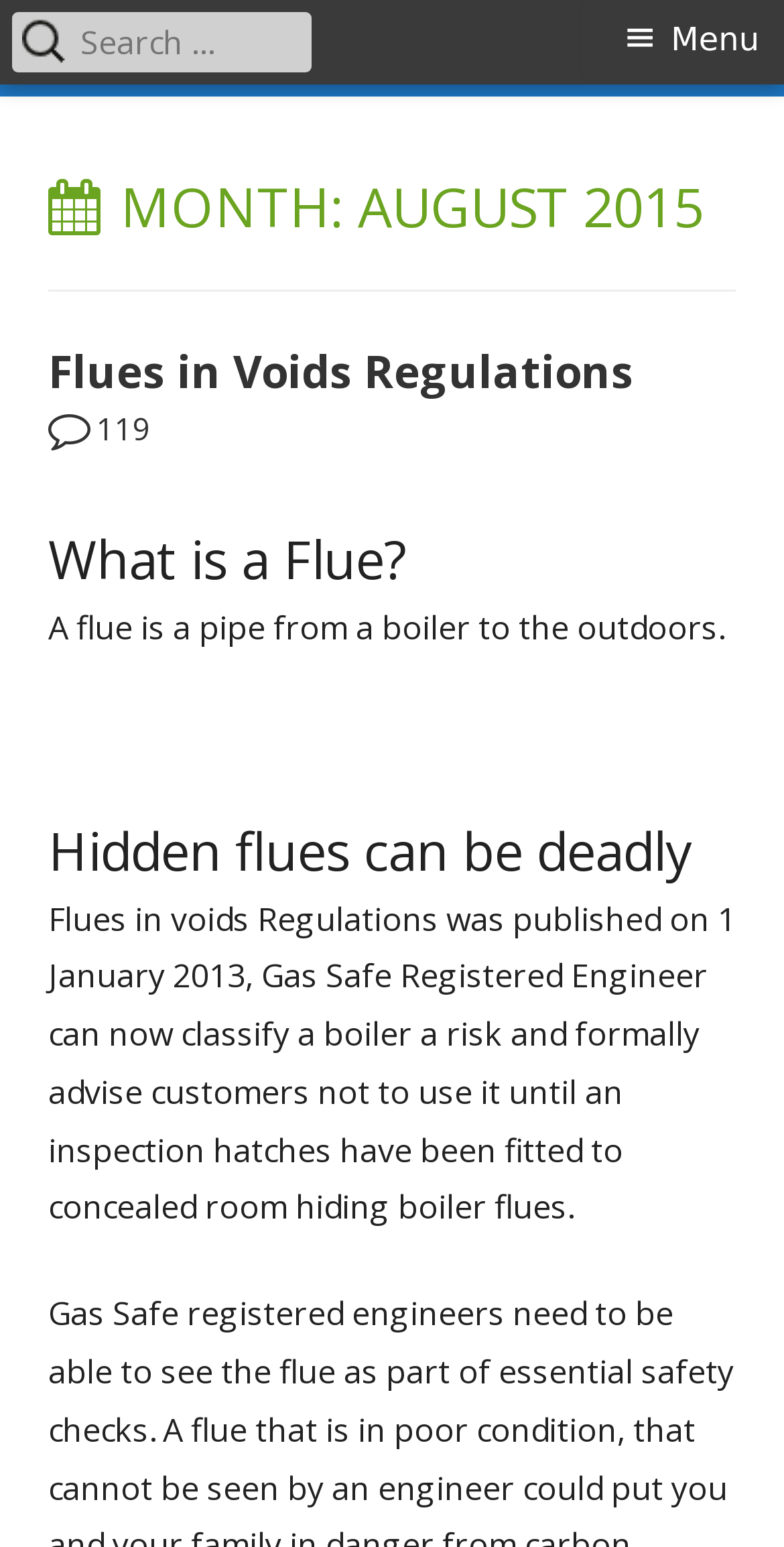What is the principal heading displayed on the webpage?

MONTH: AUGUST 2015